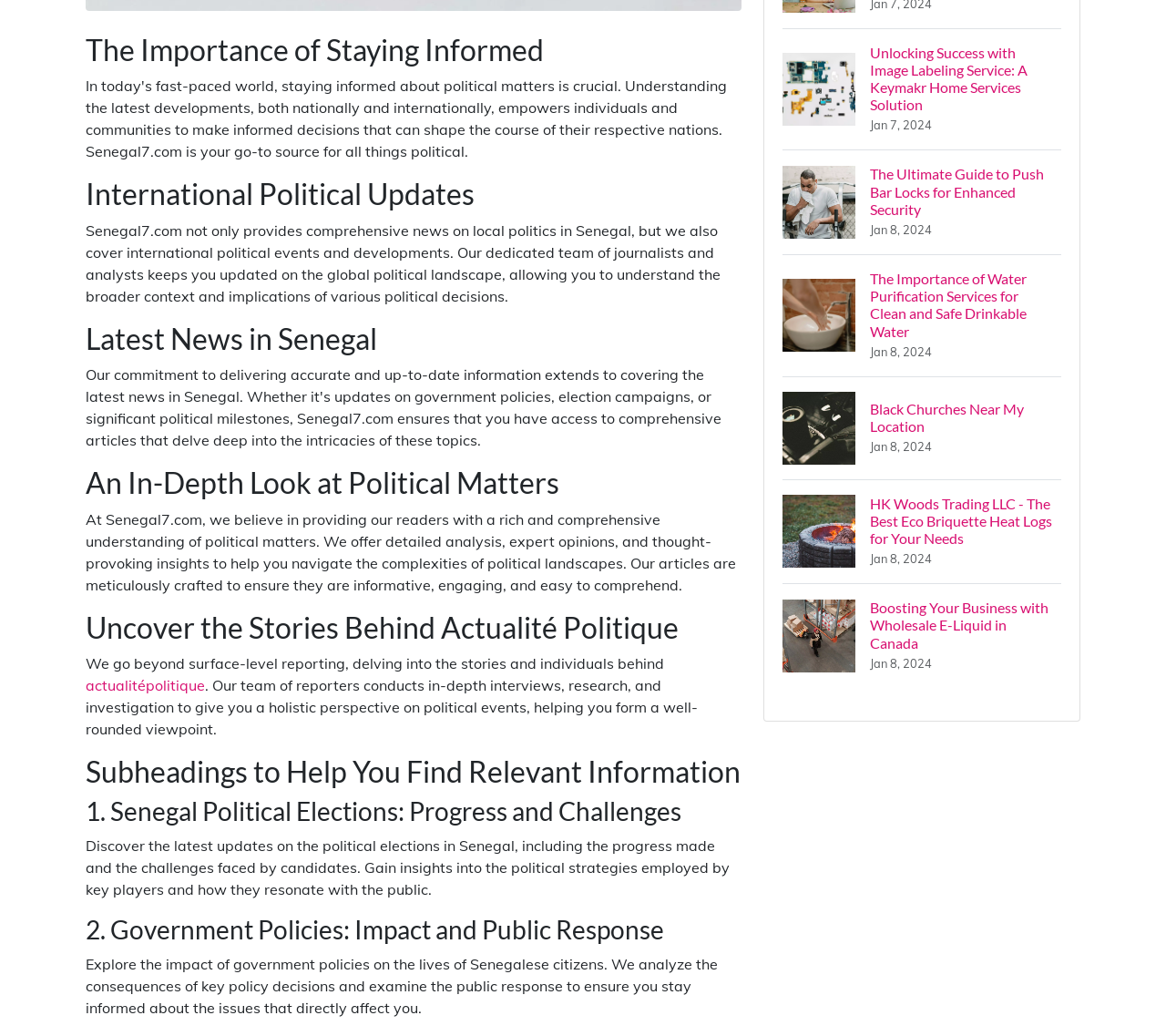Provide the bounding box coordinates in the format (top-left x, top-left y, bottom-right x, bottom-right y). All values are floating point numbers between 0 and 1. Determine the bounding box coordinate of the UI element described as: actualitépolitique

[0.073, 0.653, 0.176, 0.67]